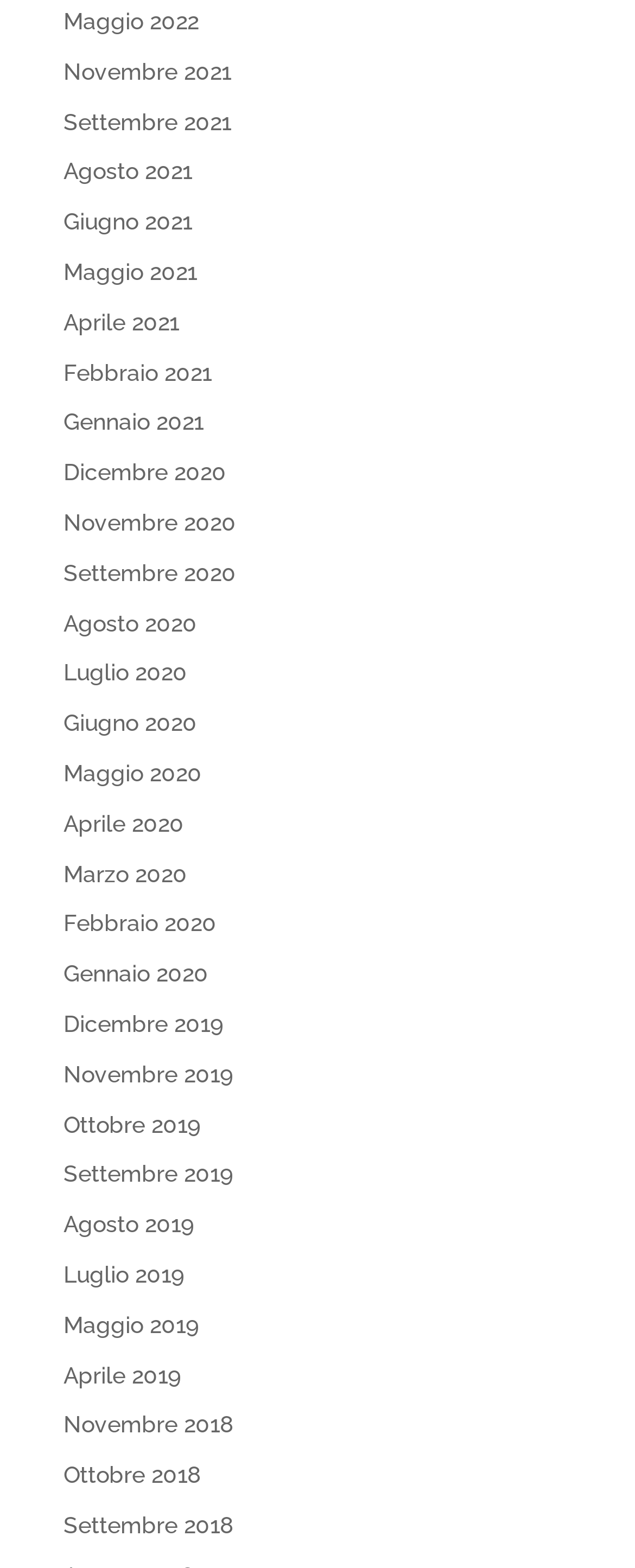How many months are listed on the webpage?
Refer to the image and respond with a one-word or short-phrase answer.

25